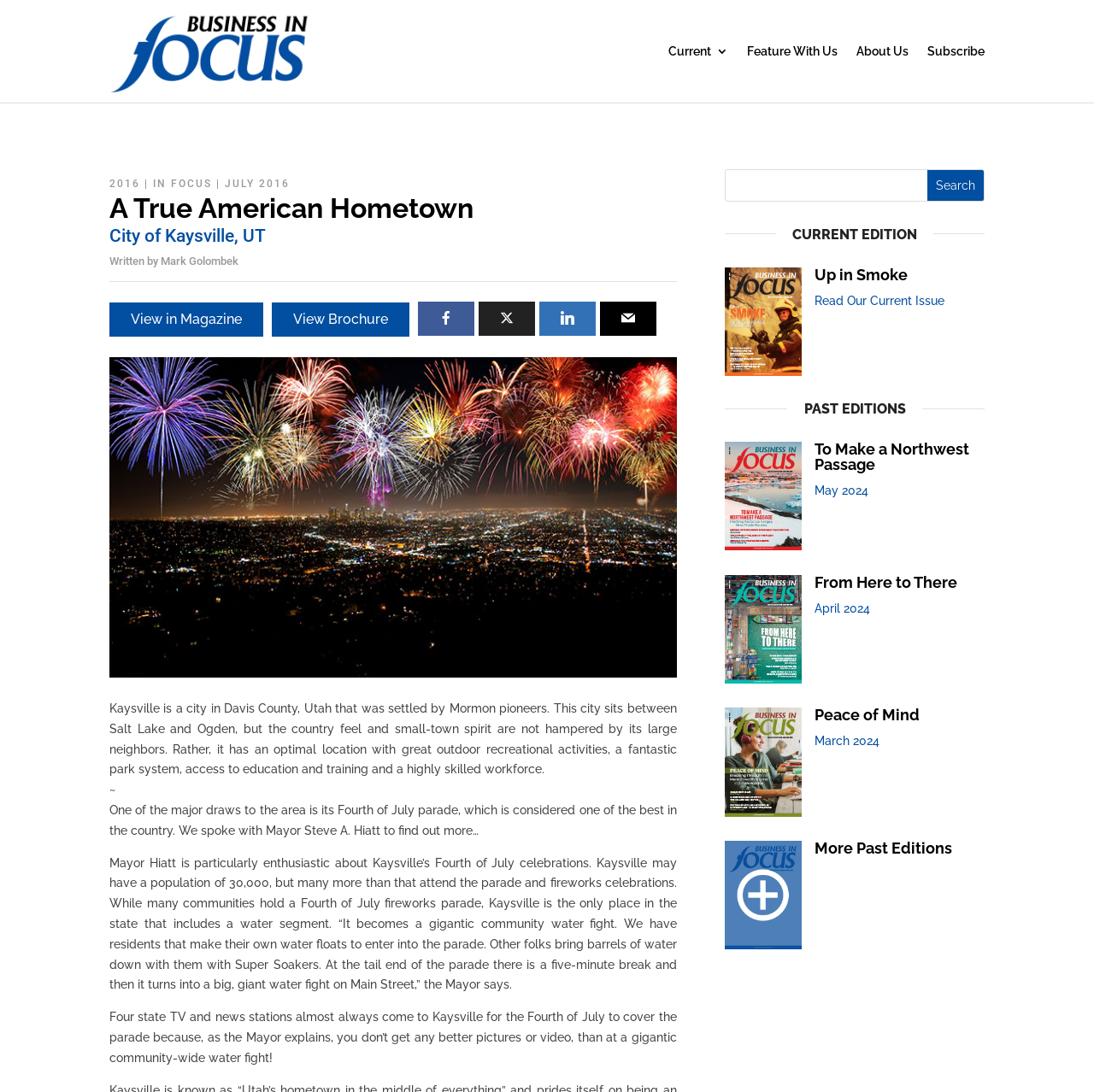With reference to the screenshot, provide a detailed response to the question below:
What is the name of the magazine that features Kaysville?

The Root Element's text is 'A True American Hometown - Business In Focus Magazine', which indicates that the magazine featuring Kaysville is Business In Focus Magazine.